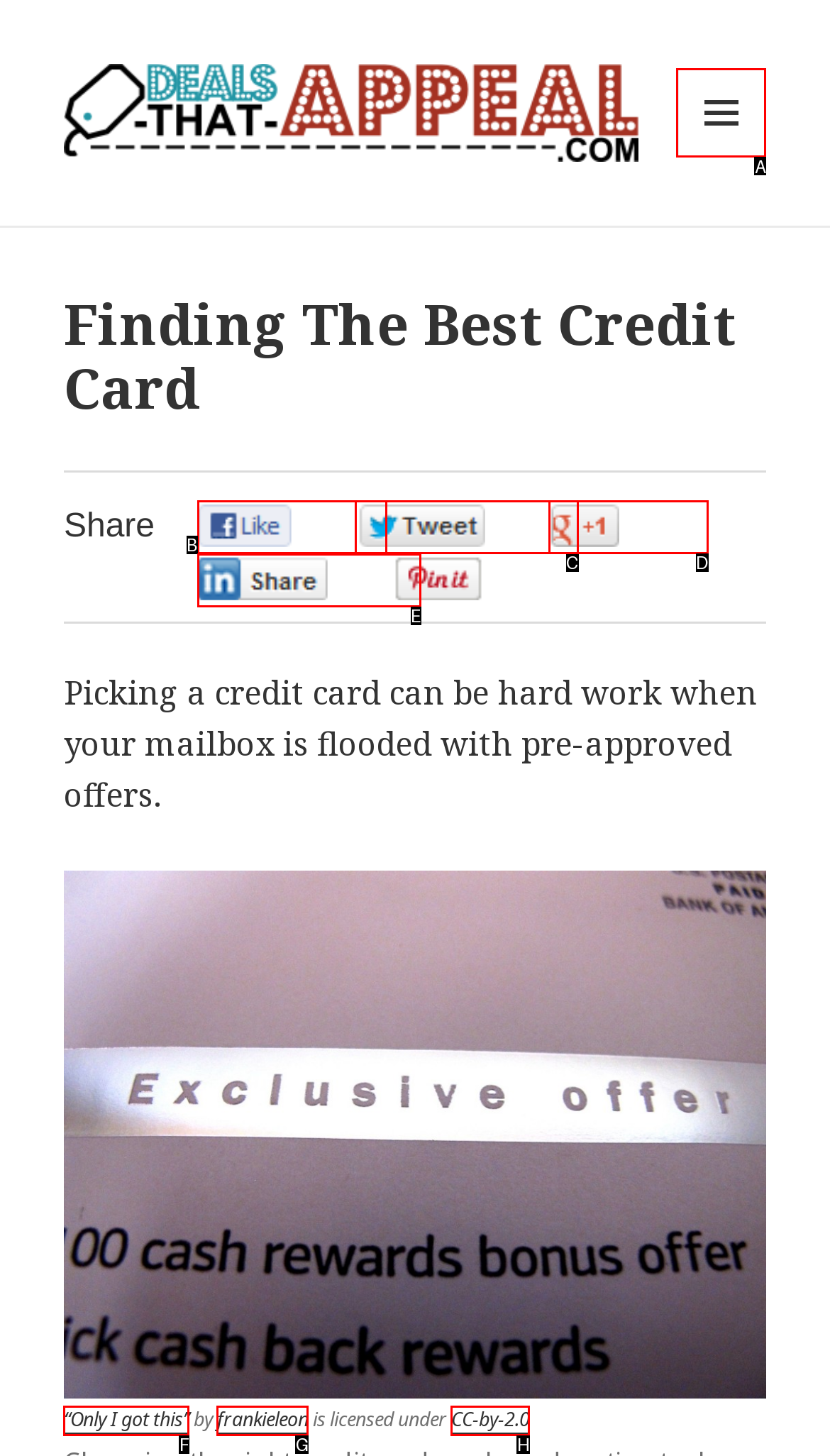Choose the UI element to click on to achieve this task: Click the MENU AND WIDGETS button. Reply with the letter representing the selected element.

A